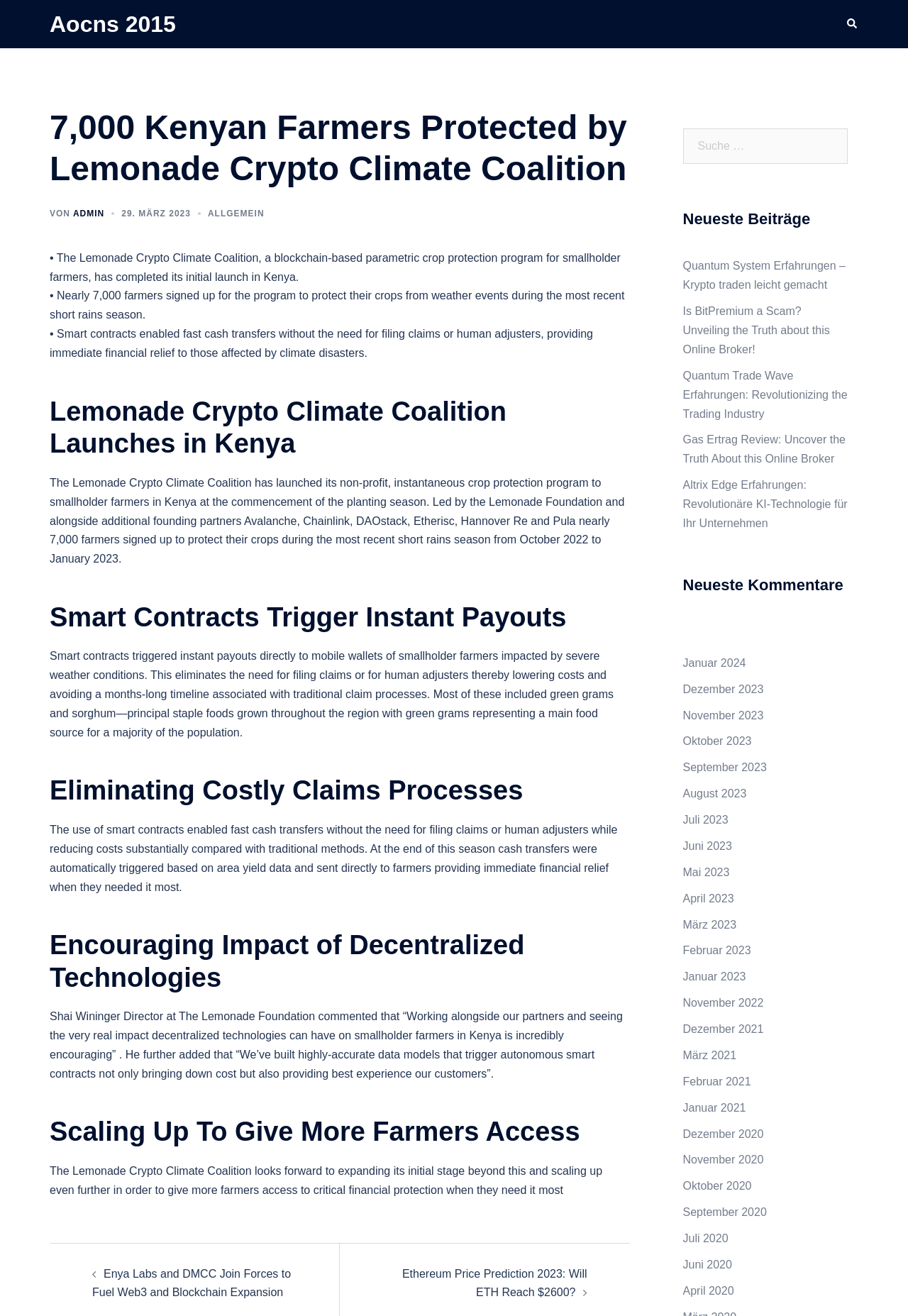Show the bounding box coordinates of the element that should be clicked to complete the task: "Rate this solution with 5 stars".

None